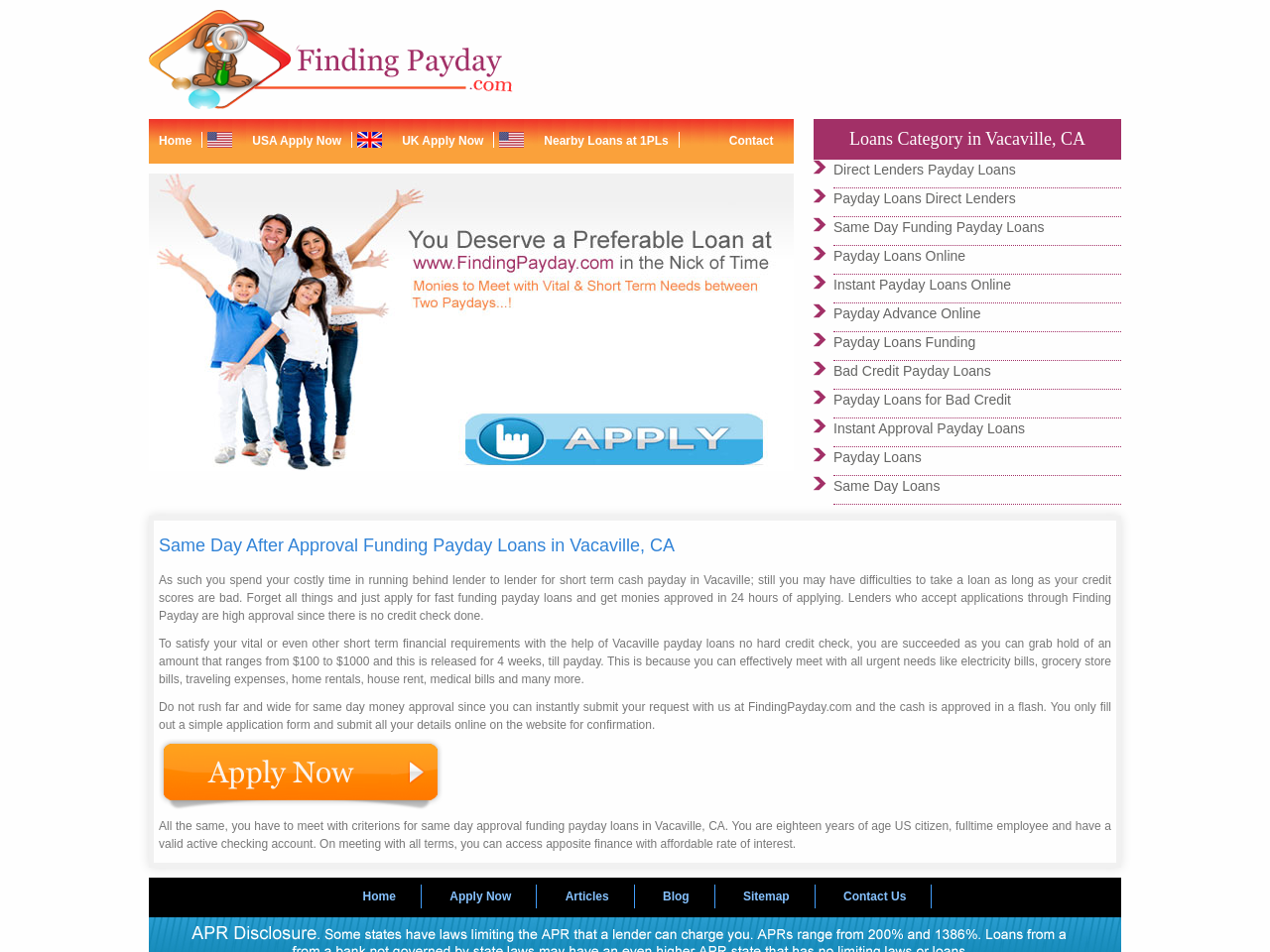Please determine the bounding box coordinates for the UI element described as: "Linkedin".

None